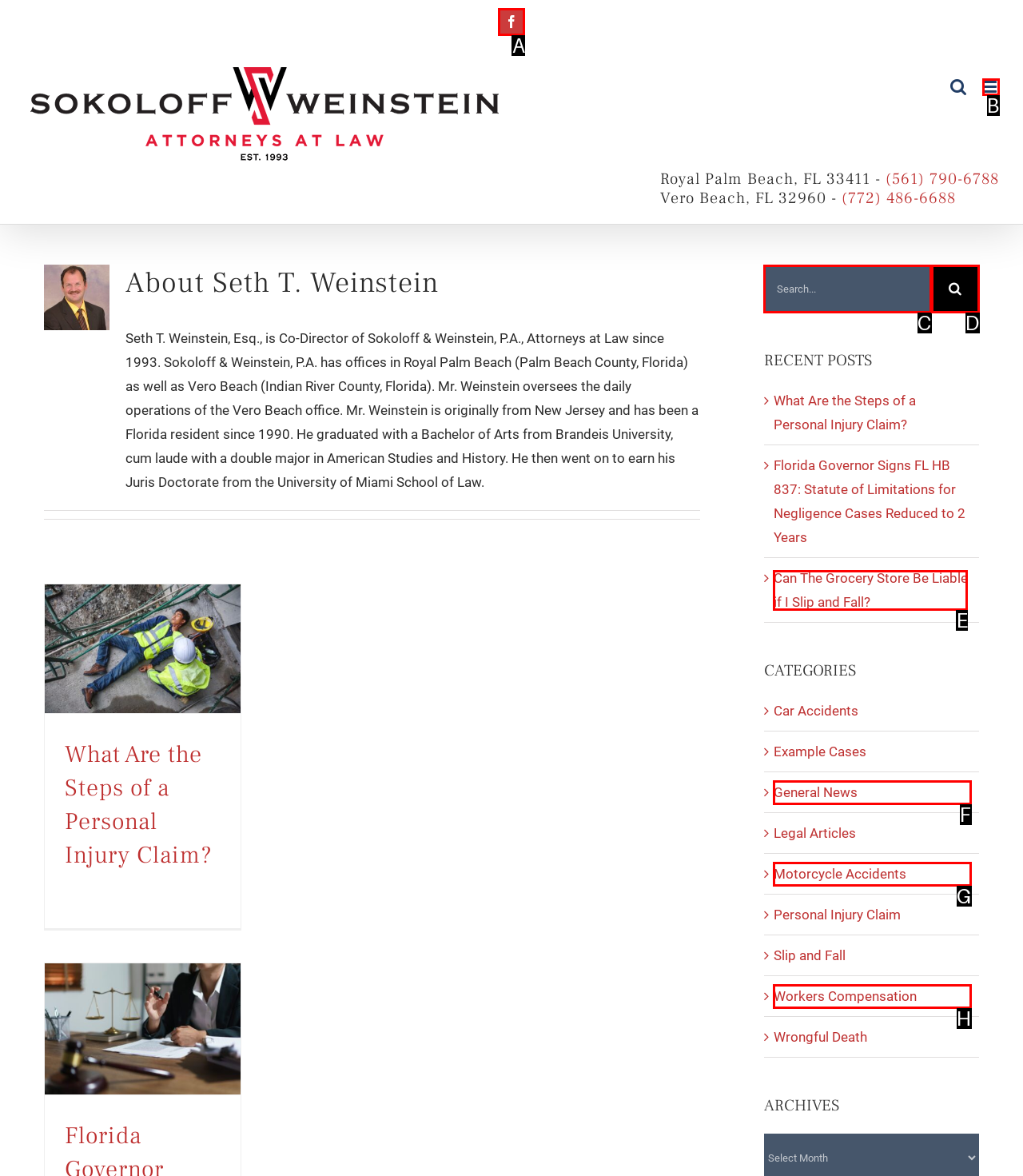Identify the correct option to click in order to complete this task: Visit Facebook page
Answer with the letter of the chosen option directly.

A